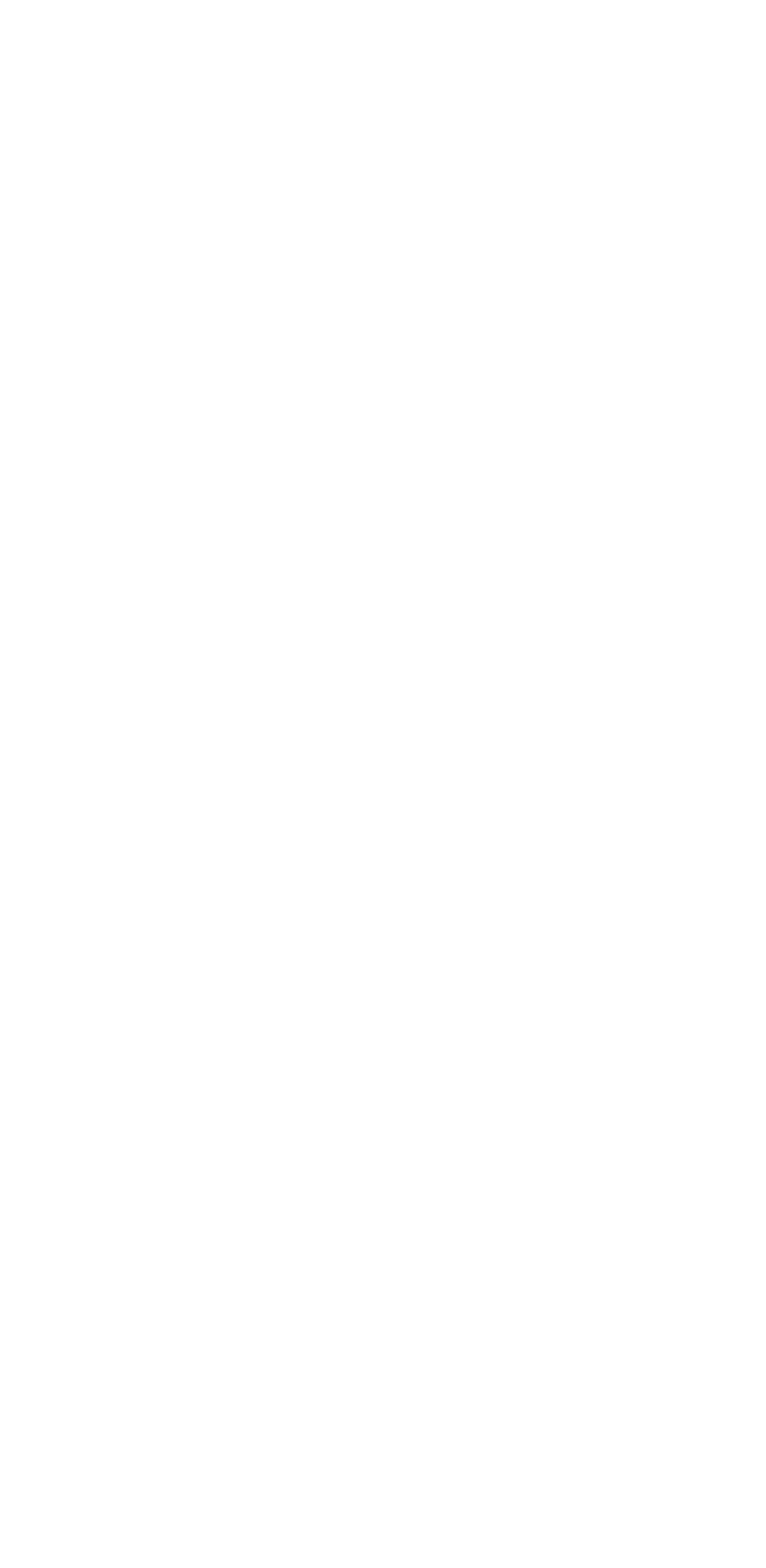Using floating point numbers between 0 and 1, provide the bounding box coordinates in the format (top-left x, top-left y, bottom-right x, bottom-right y). Locate the UI element described here: name="name"

[0.051, 0.469, 0.769, 0.515]